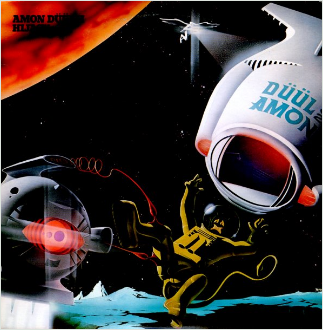Explain in detail what you see in the image.

The image features the album cover of "Hijack" by the band Amon Düül II. It showcases a vibrant and surreal design, characteristic of psychedelic rock art from the 1970s. The foreground depicts a figure in a yellow spacesuit, suggesting an astronaut in a dynamic pose, possibly in the midst of an adventure or exploration in space. 

To the left, a futuristic, robot-like device with a glowing red eye emits a beam, while in the background, a spacecraft looms overhead, shaped like a sleek, white pod with the name "DÜLZ AMON" emblazoned on its side. The backdrop features a striking orange and red planet, enhancing the cosmic theme of the artwork. This compelling visual captures the essence of the album, reflecting both the experimental spirit of the band and the broader trends in art and music during that era.